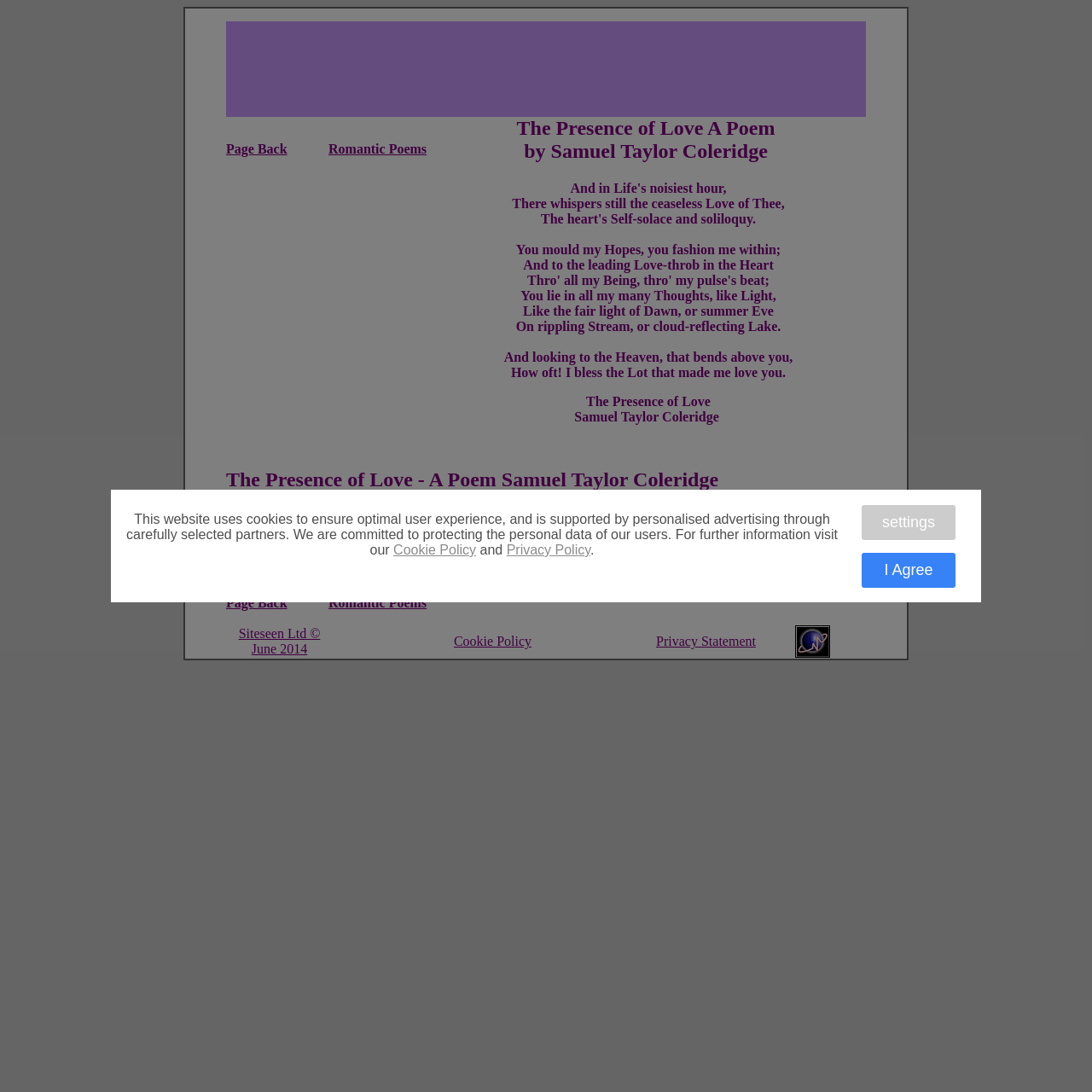What is the text of the webpage's headline?

The Presence of Love A Poem 
by Samuel Taylor Coleridge 